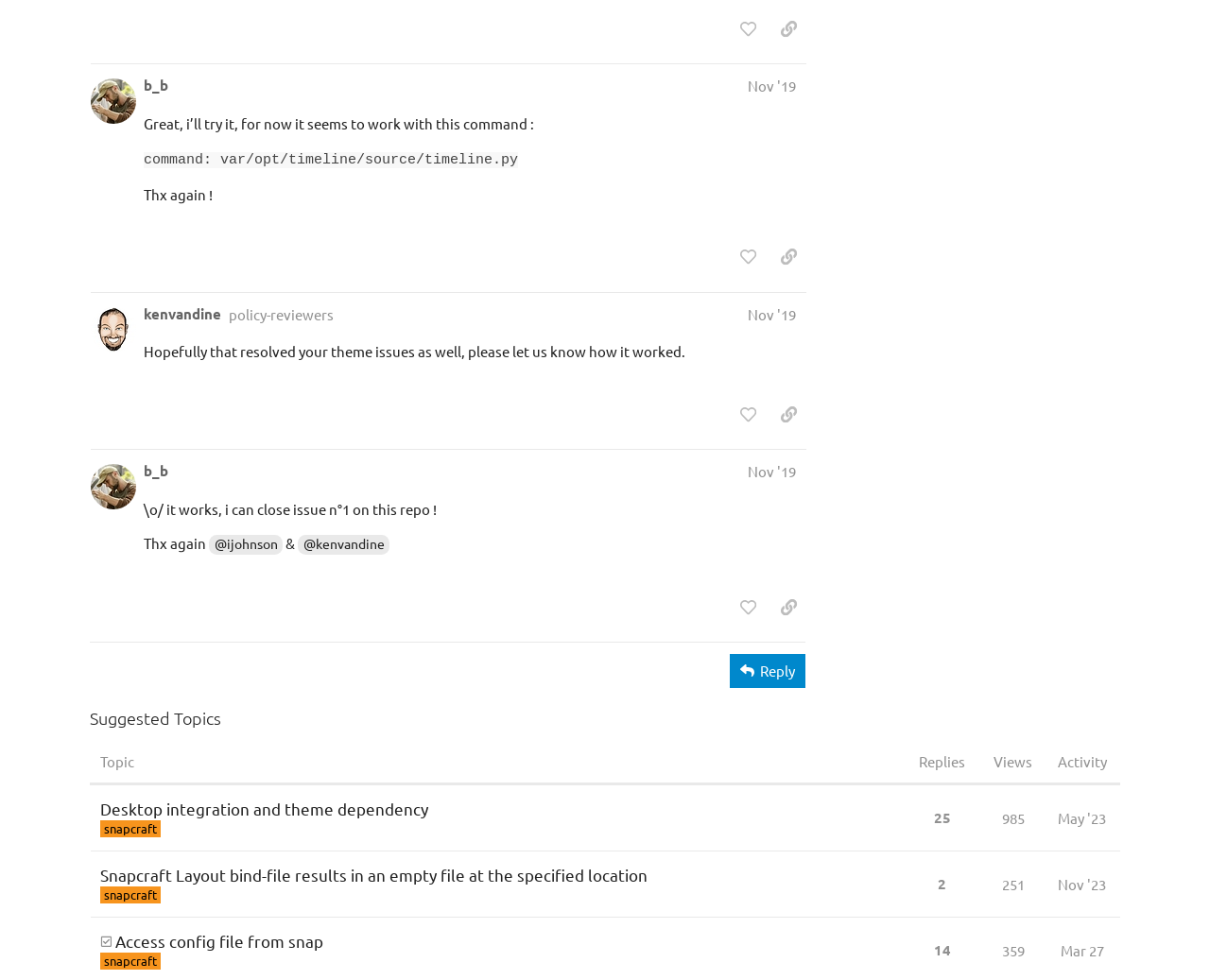Please find the bounding box coordinates of the element that needs to be clicked to perform the following instruction: "view topic". The bounding box coordinates should be four float numbers between 0 and 1, represented as [left, top, right, bottom].

[0.075, 0.799, 0.749, 0.868]